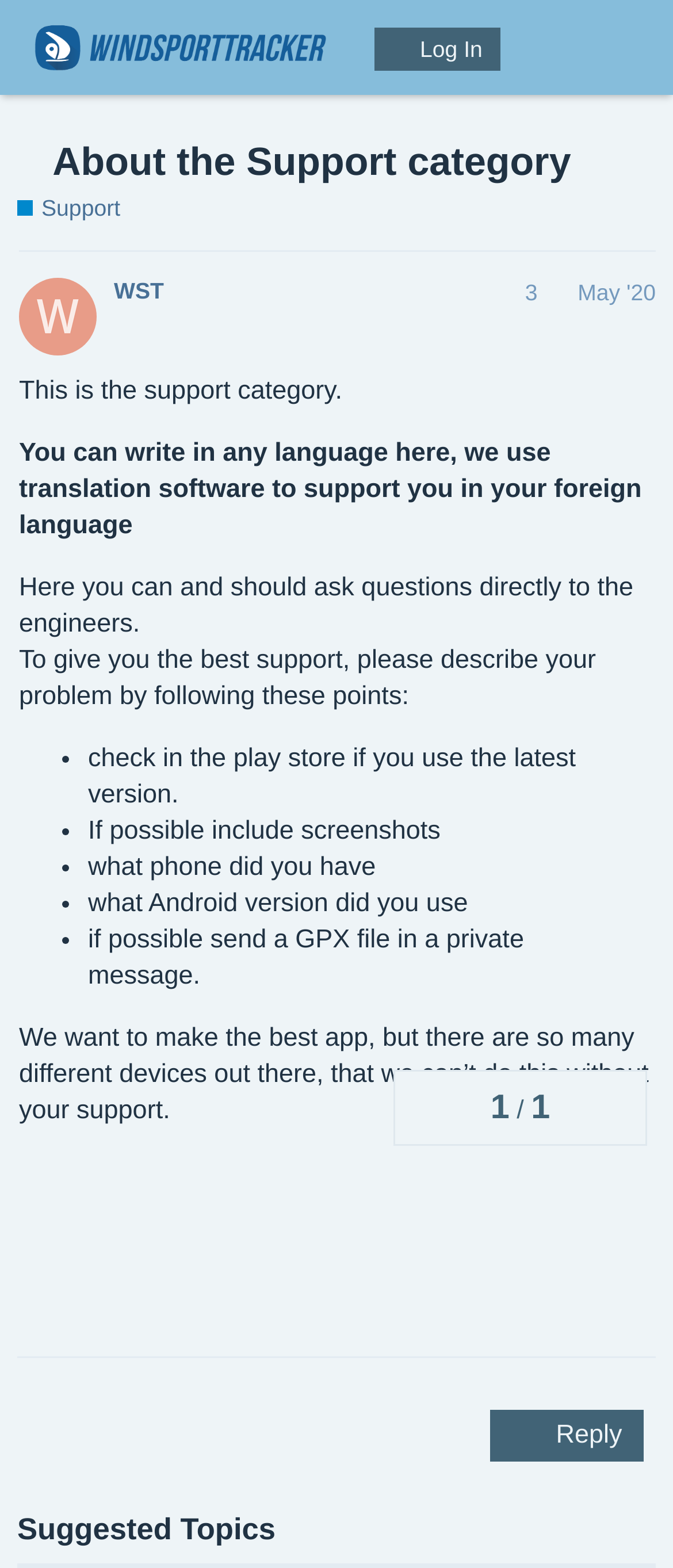What language can users write in?
Look at the image and respond with a one-word or short-phrase answer.

Any language